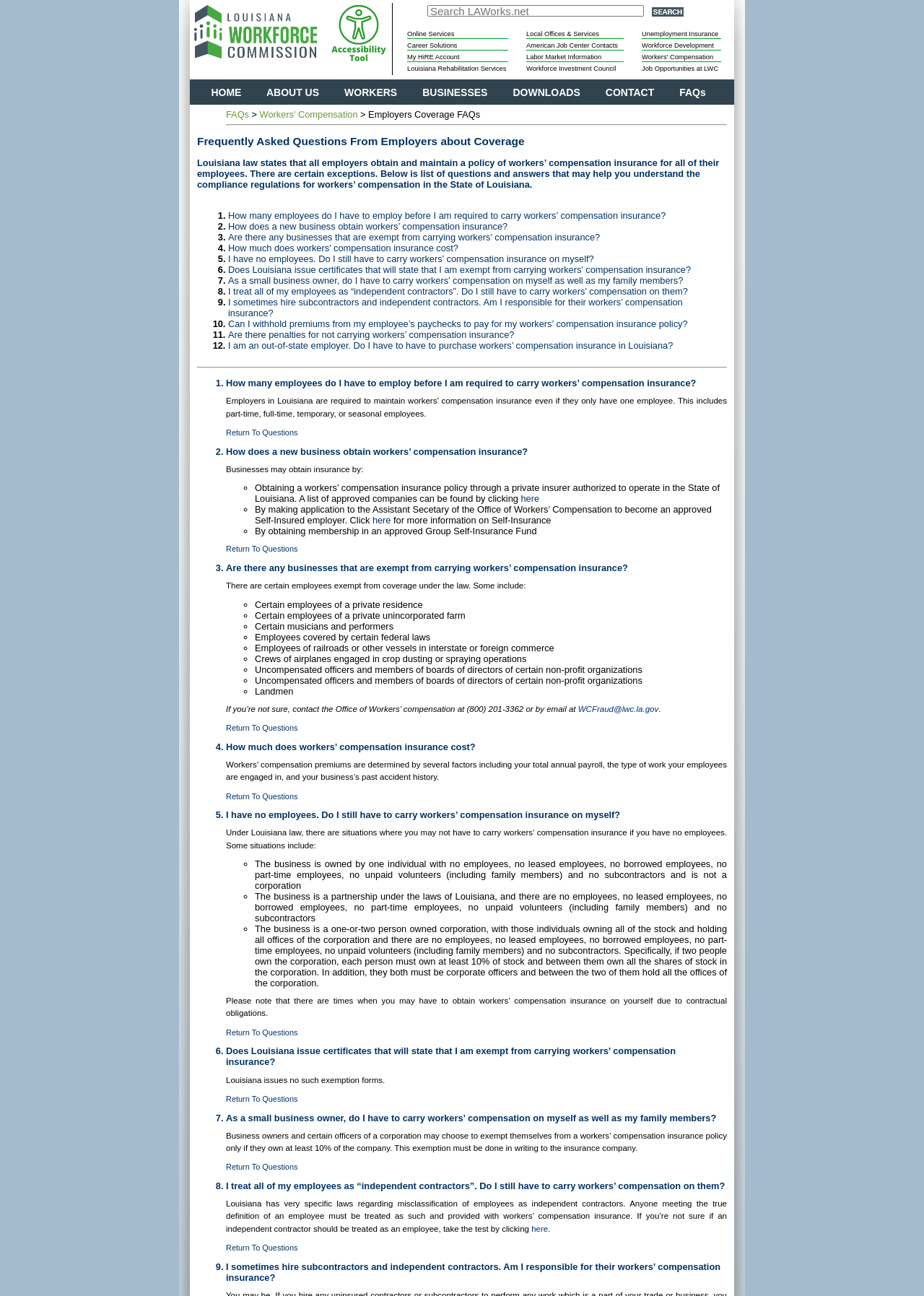Show the bounding box coordinates for the element that needs to be clicked to execute the following instruction: "Click on the link to view the answer to the question 'How many employees do I have to employ before I am required to carry workers’ compensation insurance?'". Provide the coordinates in the form of four float numbers between 0 and 1, i.e., [left, top, right, bottom].

[0.247, 0.162, 0.721, 0.171]